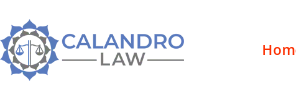How many different styles are used to display the firm's name? Using the information from the screenshot, answer with a single word or phrase.

Two